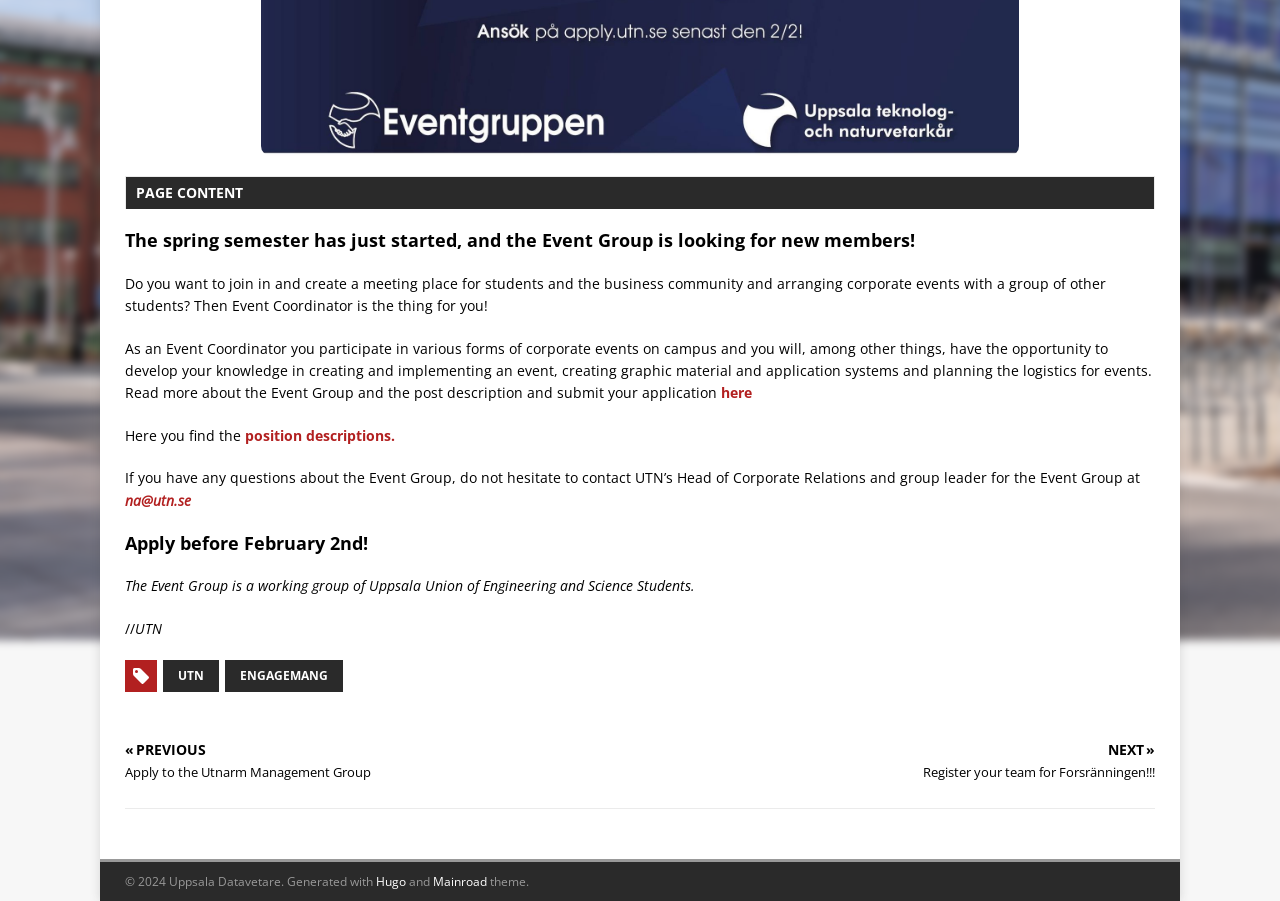For the following element description, predict the bounding box coordinates in the format (top-left x, top-left y, bottom-right x, bottom-right y). All values should be floating point numbers between 0 and 1. Description: na@utn.se

[0.098, 0.544, 0.149, 0.566]